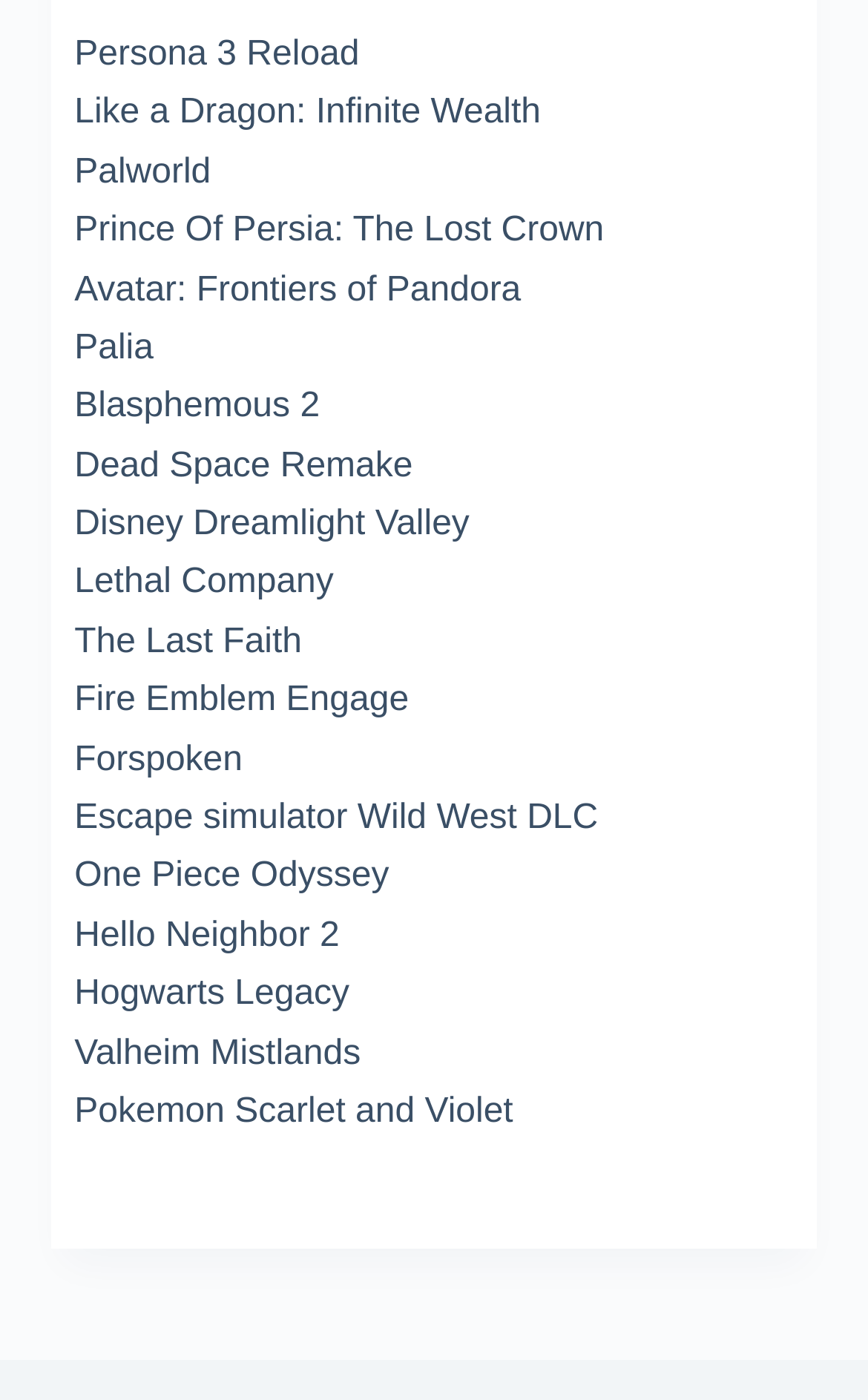Locate the bounding box coordinates for the element described below: "Valheim Mistlands". The coordinates must be four float values between 0 and 1, formatted as [left, top, right, bottom].

[0.086, 0.739, 0.416, 0.766]